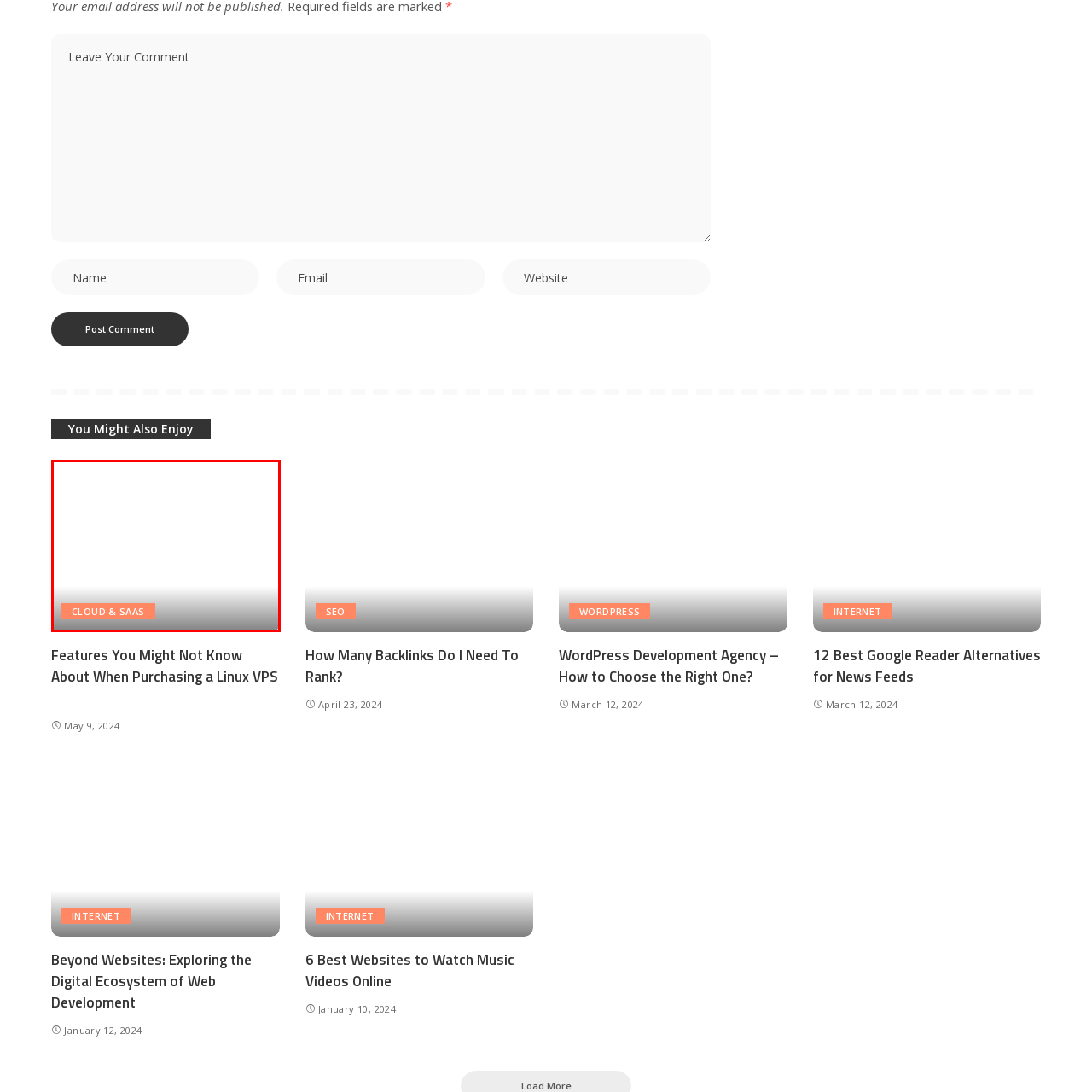What is the purpose of the button?
Examine the image within the red bounding box and give a comprehensive response.

The caption suggests that the button is intended to navigate users to content related to cloud computing and Software as a Service (SaaS) offerings, encouraging user interaction and inviting those looking to learn more about cloud solutions and their innovative applications in various industries.